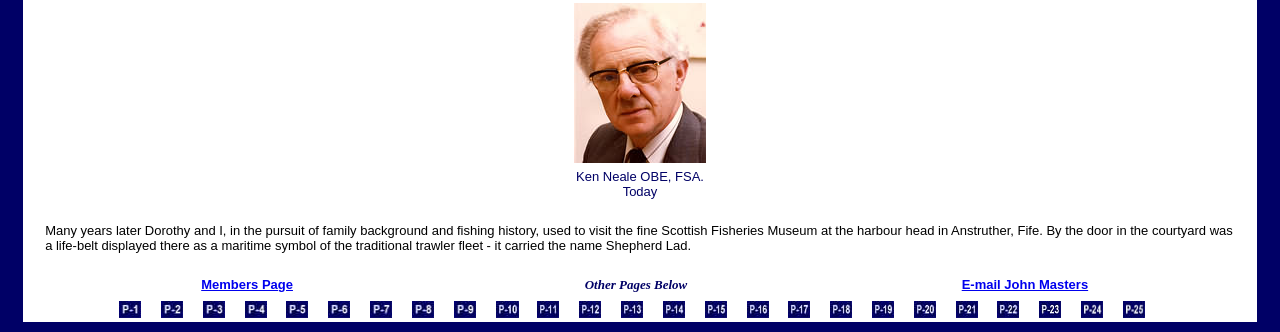Identify the bounding box coordinates of the region I need to click to complete this instruction: "Read about Survivor Donald Coombes".

[0.224, 0.916, 0.241, 0.967]